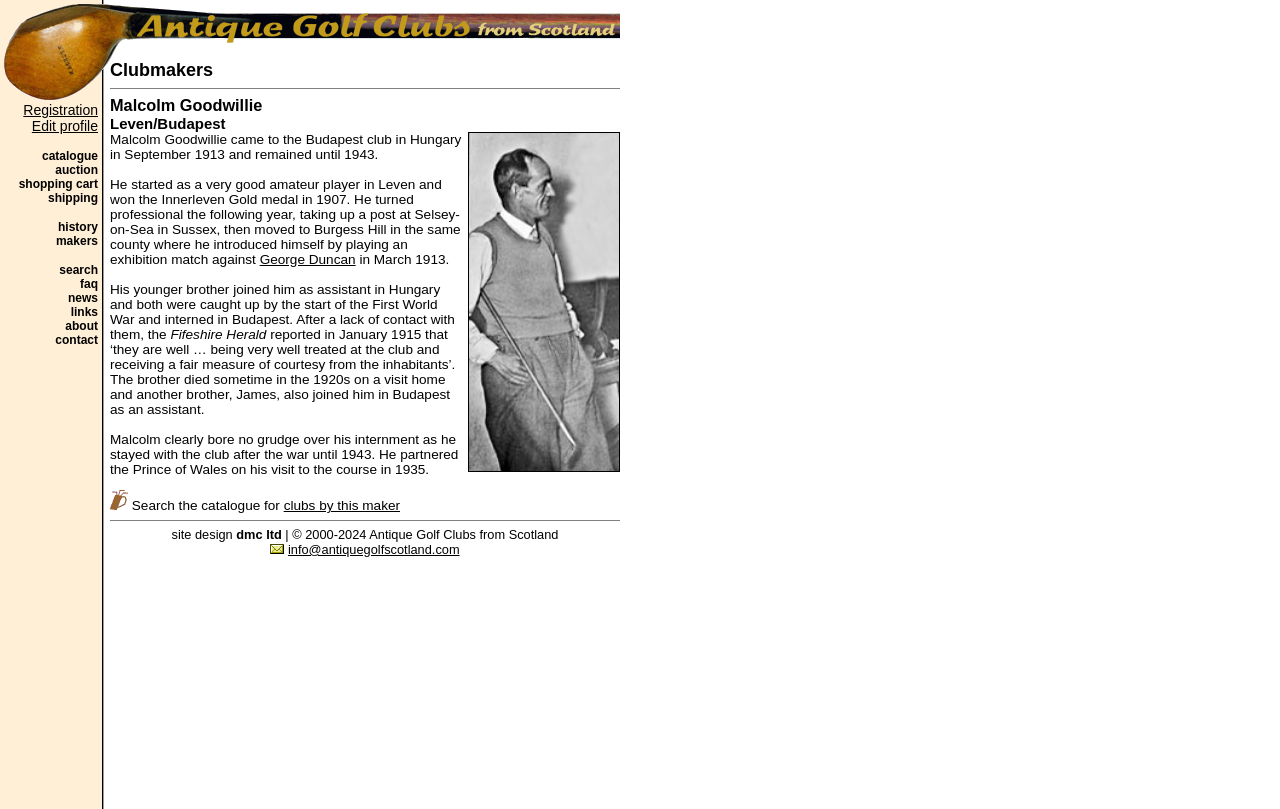Please identify the bounding box coordinates of the clickable area that will allow you to execute the instruction: "View the 'Registration' page".

[0.018, 0.126, 0.077, 0.146]